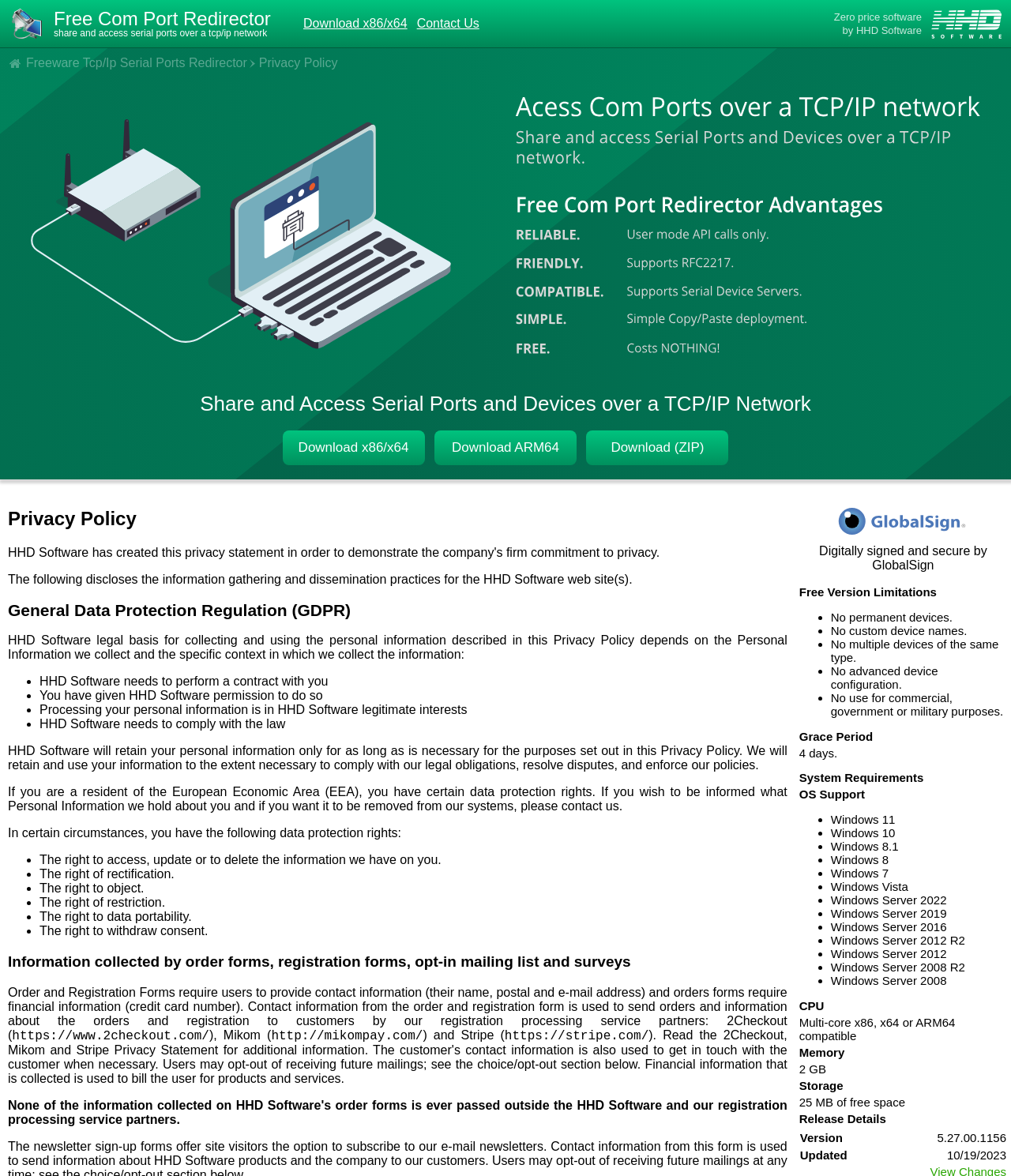Using the format (top-left x, top-left y, bottom-right x, bottom-right y), provide the bounding box coordinates for the described UI element. All values should be floating point numbers between 0 and 1: Freeware Tcp/Ip Serial Ports Redirector

[0.026, 0.048, 0.244, 0.059]